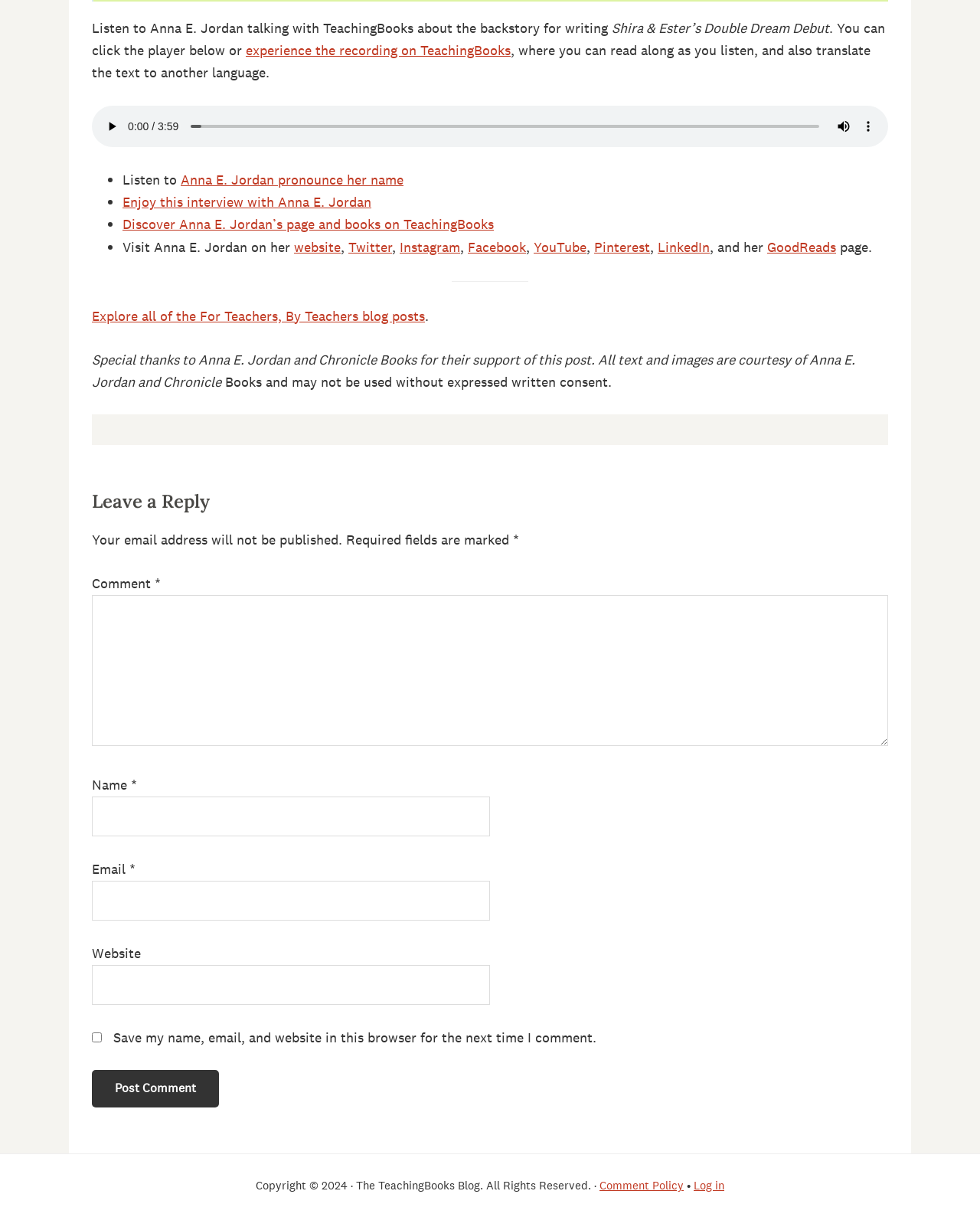Please pinpoint the bounding box coordinates for the region I should click to adhere to this instruction: "log in".

[0.708, 0.968, 0.739, 0.98]